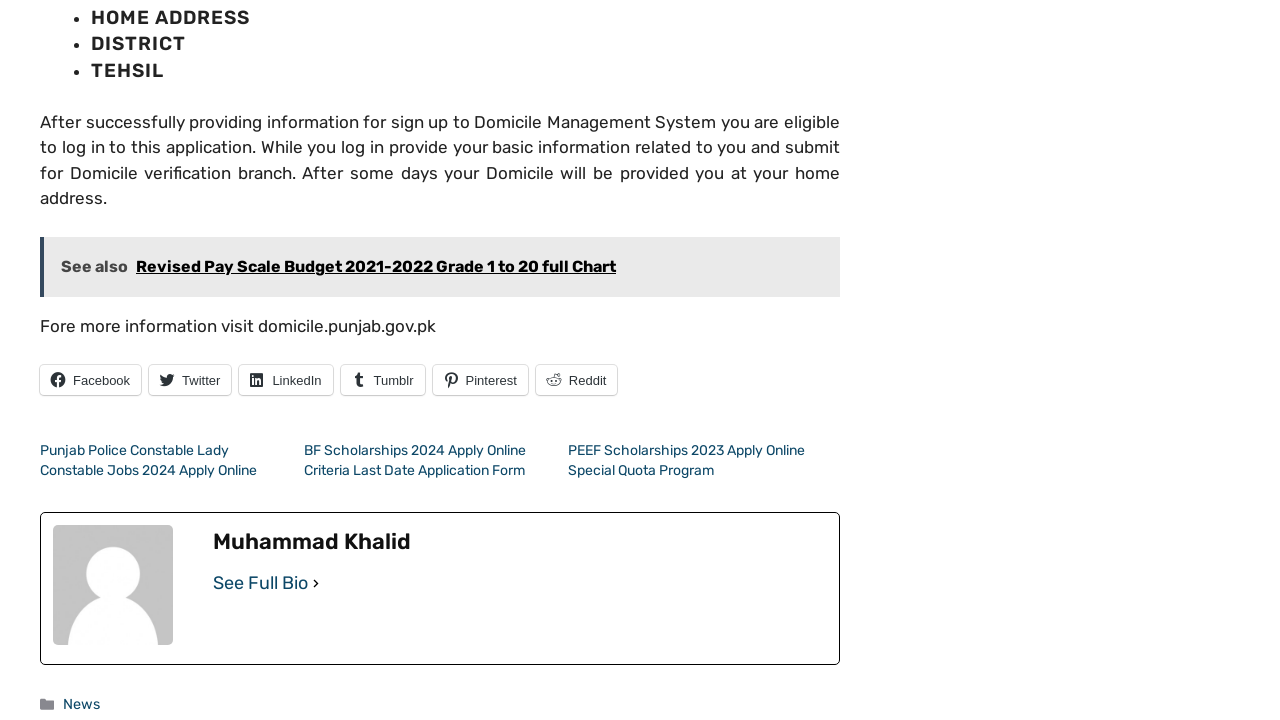Specify the bounding box coordinates of the region I need to click to perform the following instruction: "Visit Facebook page". The coordinates must be four float numbers in the range of 0 to 1, i.e., [left, top, right, bottom].

[0.031, 0.507, 0.11, 0.549]